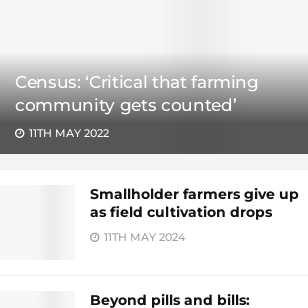Generate a detailed caption for the image.

The image features a significant article titled "Census: 'Critical that farming community gets counted,'" highlighting the importance of including farmers in national census efforts. This piece emphasizes the challenges faced by census field workers in farming communities, aiming to ensure accurate representation for future government planning. The date at the top of the article, "11TH MAY 2022," signals when this crucial information was published. Additionally, the article discusses ongoing issues within the agricultural sector, including a related headline about "Smallholder farmers give up as field cultivation drops," denoting another article dated "11TH MAY 2024," which suggests a continuing narrative on agricultural difficulties. The collage of topics surrounding the farming community underscores the urgency of the census for ensuring that agricultural voices are represented in policy-making.